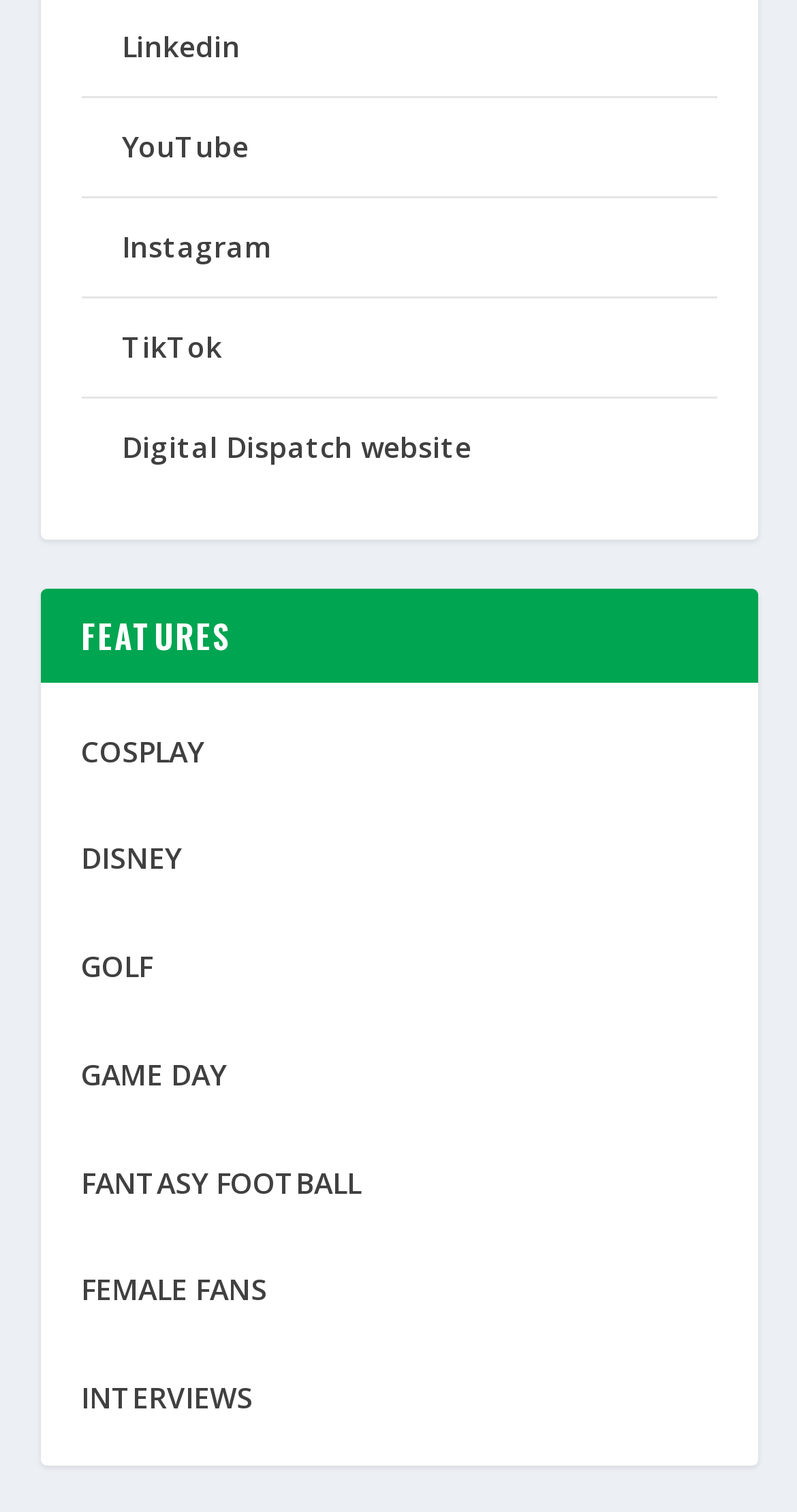Determine the bounding box coordinates for the element that should be clicked to follow this instruction: "read about FANTASY FOOTBALL". The coordinates should be given as four float numbers between 0 and 1, in the format [left, top, right, bottom].

[0.101, 0.769, 0.453, 0.794]